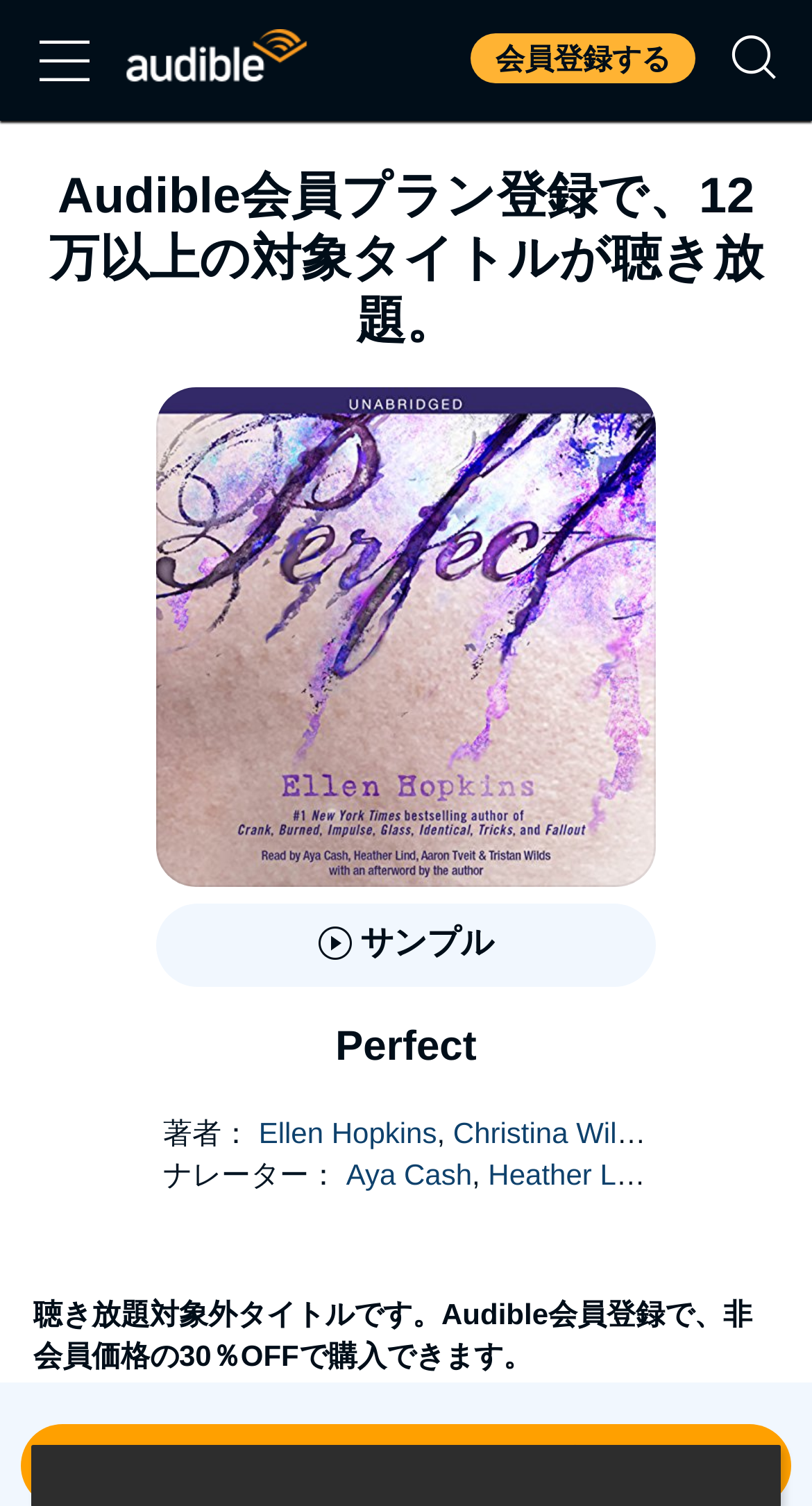Describe all the significant parts and information present on the webpage.

This webpage is about an audiobook titled "Perfect" by Ellen Hopkins and Christina Wildson. At the top, there is a navigation menu with a button to expand or collapse it. Next to the menu button, there are links to Amazon Audible and a "Sign up" button. On the right side of the top section, there is a search button.

Below the top section, there is a heading that promotes Audible membership, stating that over 120,000 titles are available to listen to with a membership plan. 

The main content of the page is about the audiobook "Perfect". There is a button to listen to a sample of the audiobook. The title "Perfect" is displayed prominently, followed by information about the authors, Ellen Hopkins and Christina Wildson, and the narrators, Aya Cash, Heather Lind, Aaron Tveit, and Tristan Wilds.

At the bottom of the page, there is a message stating that this title is not included in the Audible membership plan, but it can be purchased at a 30% discount with an Audible membership. There is a button to sign up for an Audible membership and purchase the audiobook for ¥1,330.